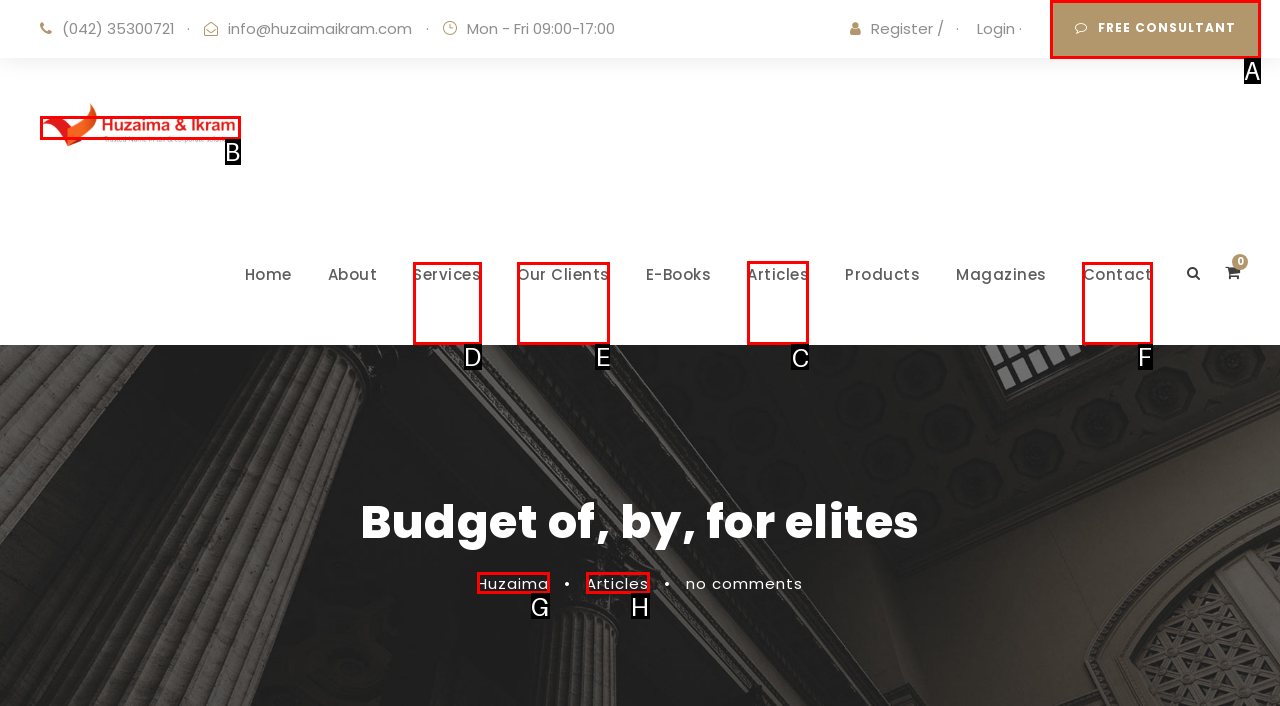Select the proper UI element to click in order to perform the following task: Read the latest Articles. Indicate your choice with the letter of the appropriate option.

C